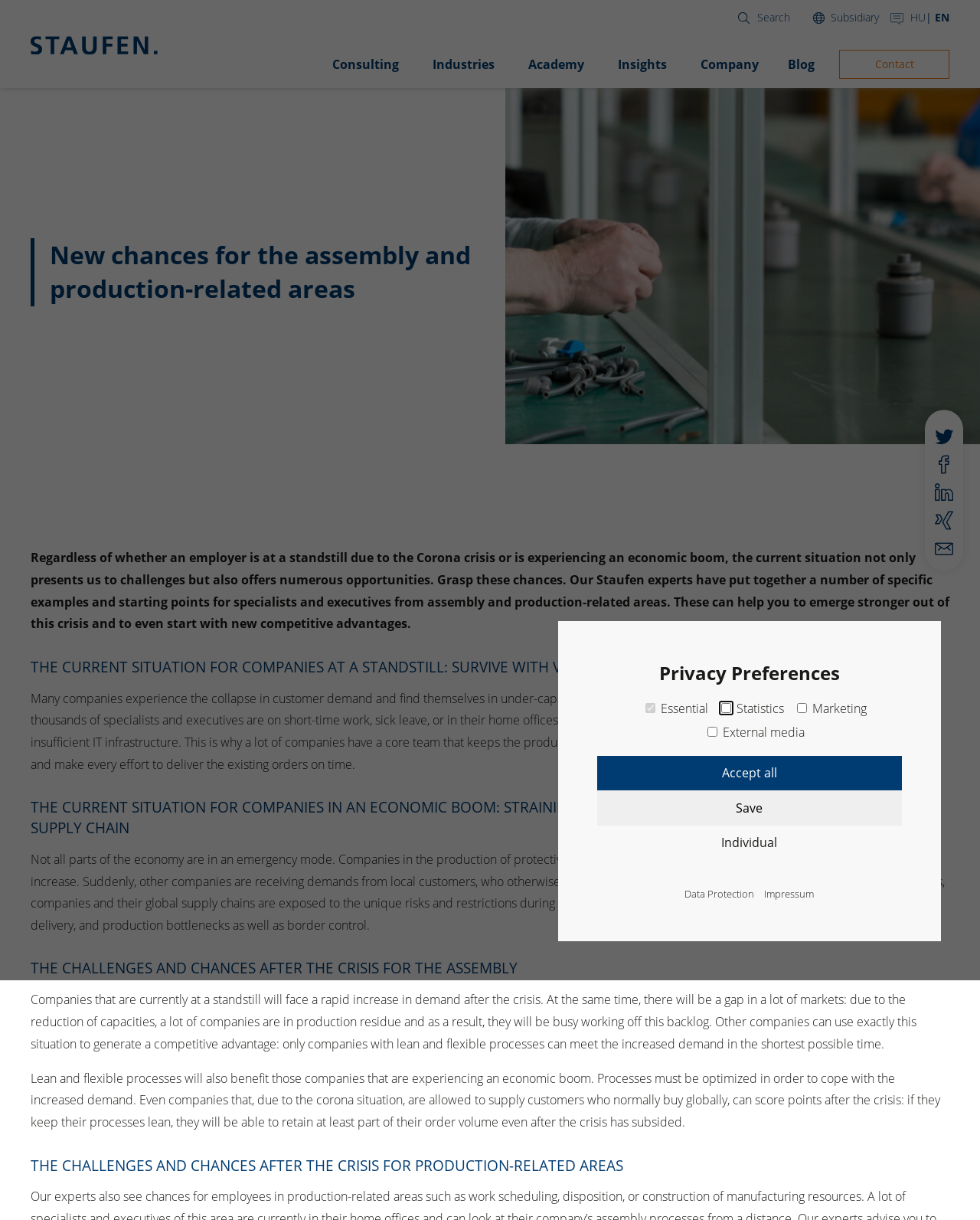Create an in-depth description of the webpage, covering main sections.

The webpage appears to be a professional website, likely related to business or consulting services. At the top of the page, there is a dialog box titled "Privacy Preferences" that takes up most of the width of the page. This dialog box contains several checkboxes, including "Essential", "Statistics", "Marketing", and "External media", which are used to customize privacy settings. The "Essential" checkbox is disabled and checked by default, while the others are unchecked. Below the checkboxes, there are three buttons: "Accept all", "Save", and "Individual". 

To the right of the "Privacy Preferences" heading, there are two links: "Data Protection" and "Impressum". The dialog box is positioned near the top of the page, taking up about 80% of the page's height.